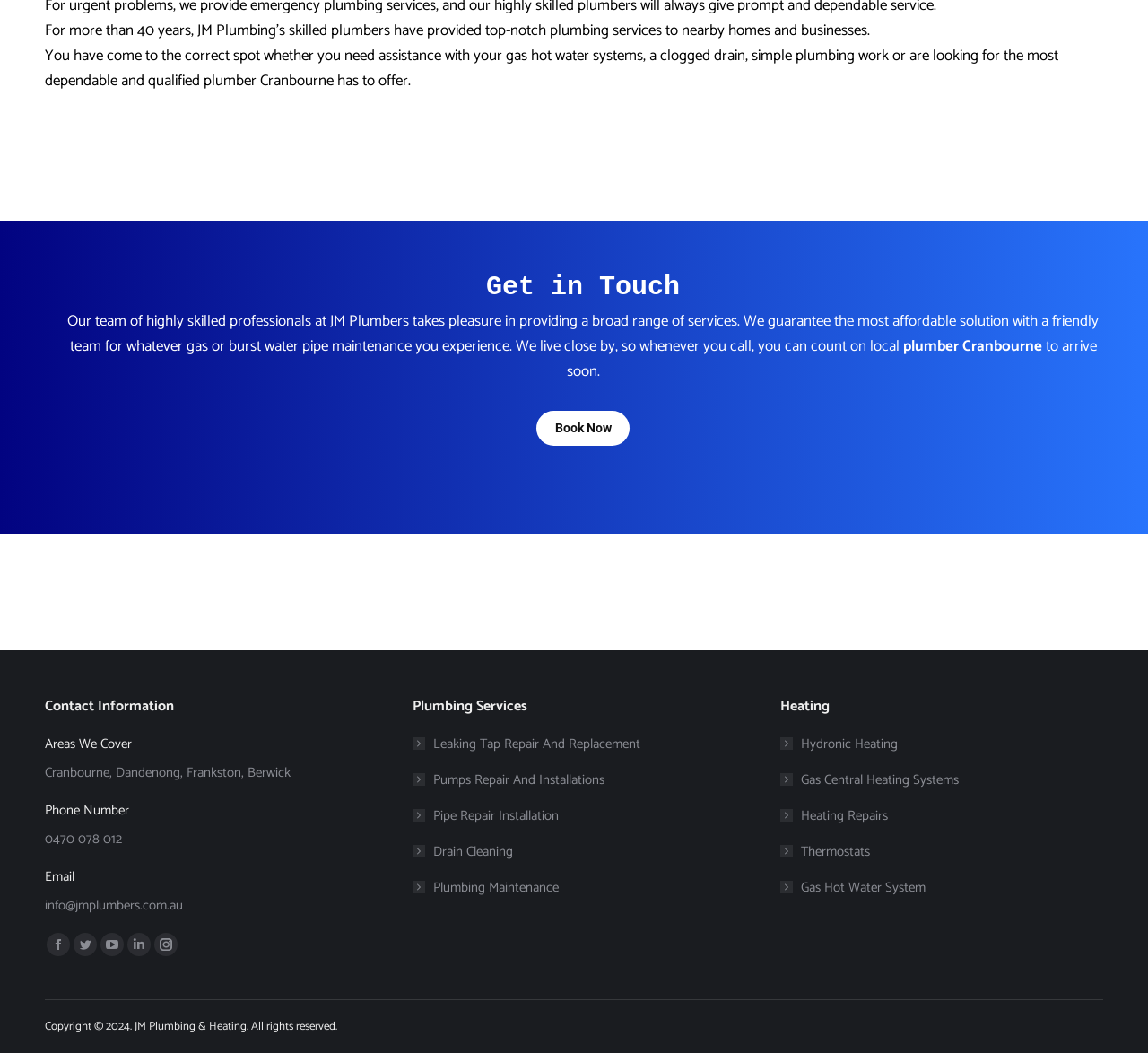Mark the bounding box of the element that matches the following description: "+49 6451 5008 - 0".

None